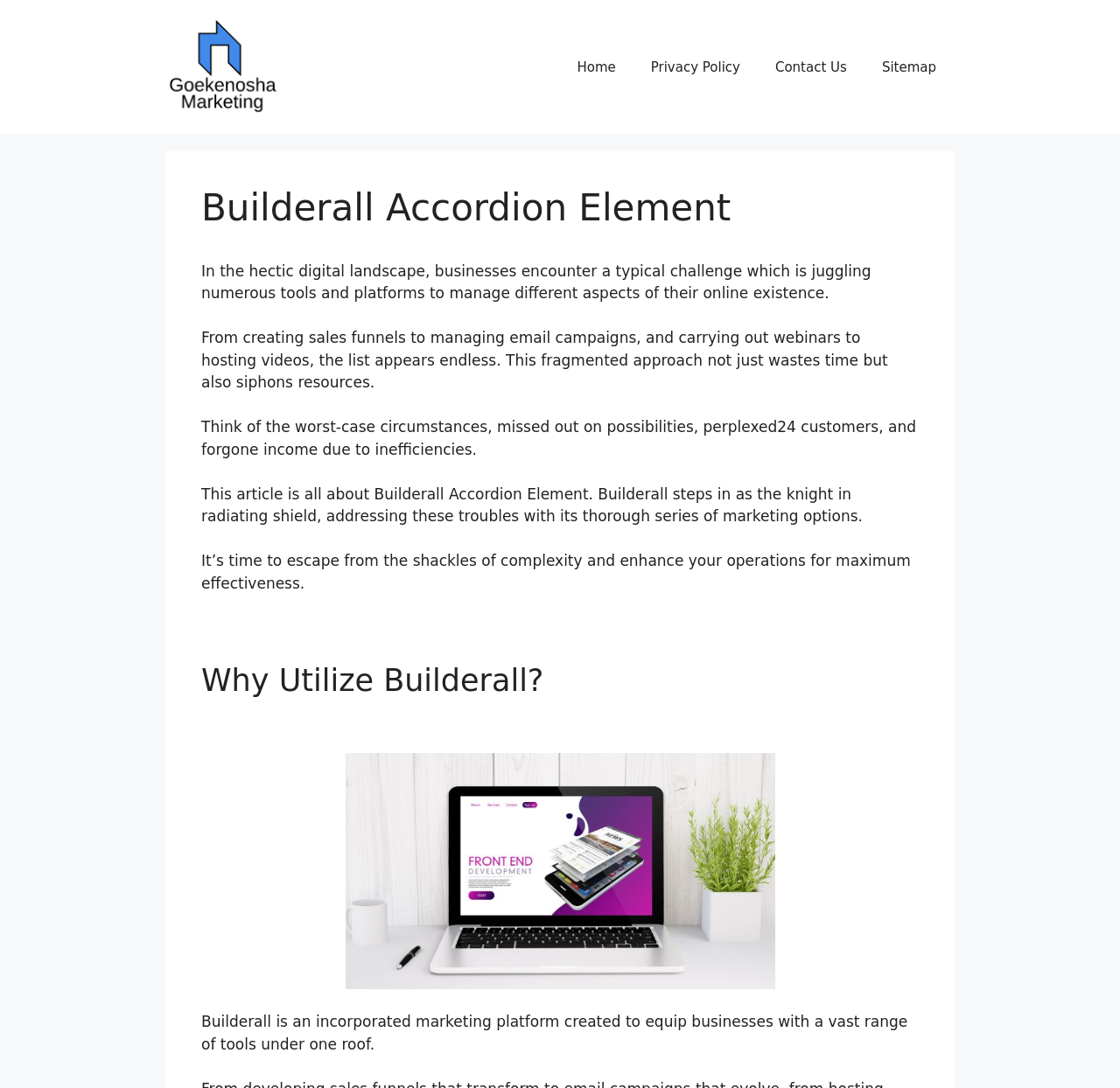Describe every aspect of the webpage comprehensively.

The webpage is about the Builderall Accordion Element, a software that helps businesses manage their online presence. At the top of the page, there is a banner that spans the entire width, with a link to an "Ultimate Guide For Business Tools" on the left side, accompanied by an image. Below the banner, there is a primary navigation menu with four links: "Home", "Privacy Policy", "Contact Us", and "Sitemap".

The main content of the page is divided into sections. The first section has a heading "Builderall Accordion Element" and four paragraphs of text that describe the challenges businesses face in managing their online presence and how Builderall can help. The text is positioned on the left side of the page, with a small gap between each paragraph.

Below the introductory text, there is a heading "Why Utilize Builderall? Builderall Accordion Element" followed by a paragraph that describes the benefits of using Builderall as an integrated marketing platform. This section is also positioned on the left side of the page.

Throughout the page, there are no other images besides the one accompanying the "Ultimate Guide For Business Tools" link. The overall layout is organized, with clear headings and concise text that guides the reader through the content.